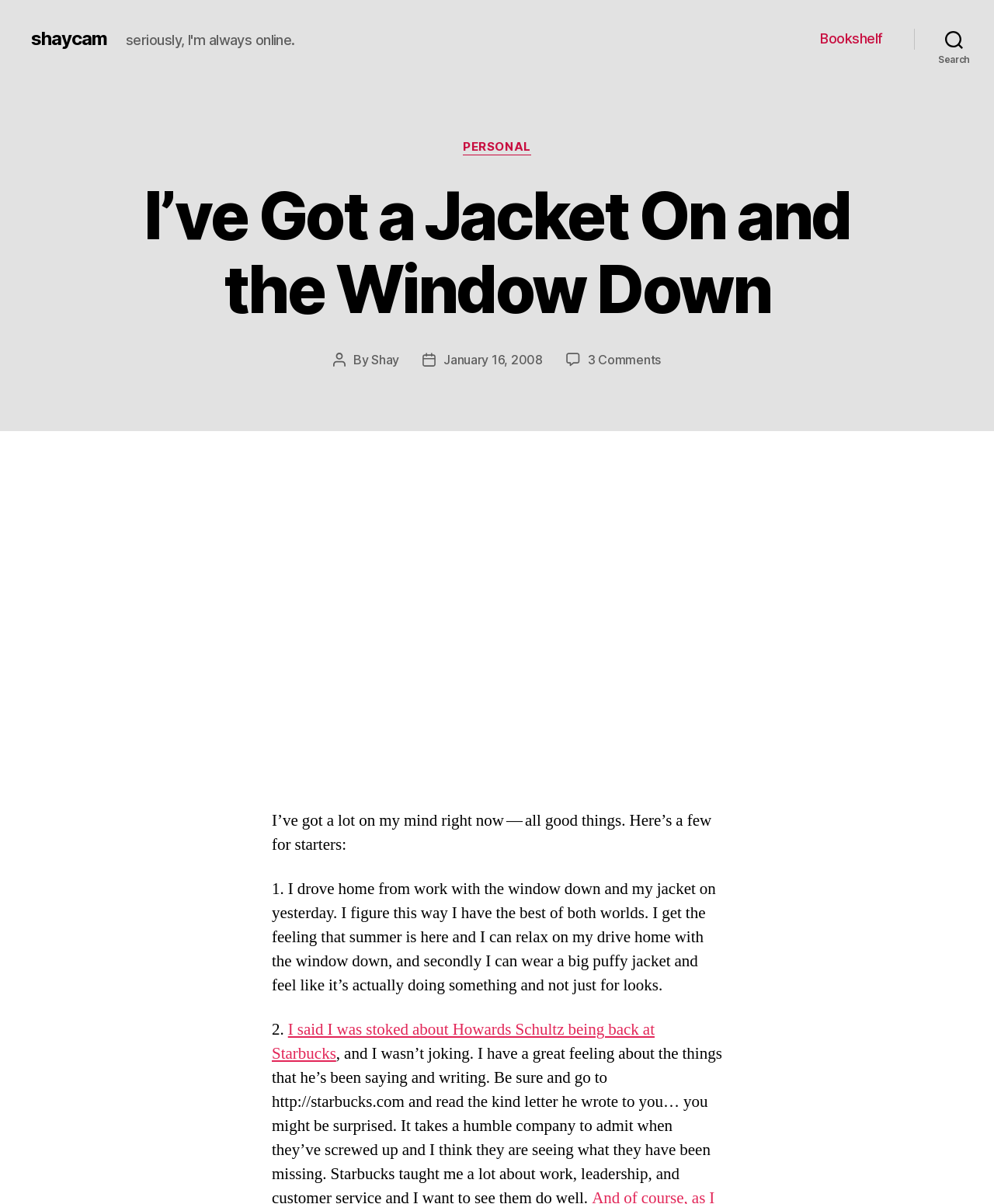Find the bounding box coordinates of the element's region that should be clicked in order to follow the given instruction: "view January 16, 2008 post". The coordinates should consist of four float numbers between 0 and 1, i.e., [left, top, right, bottom].

[0.446, 0.292, 0.546, 0.305]